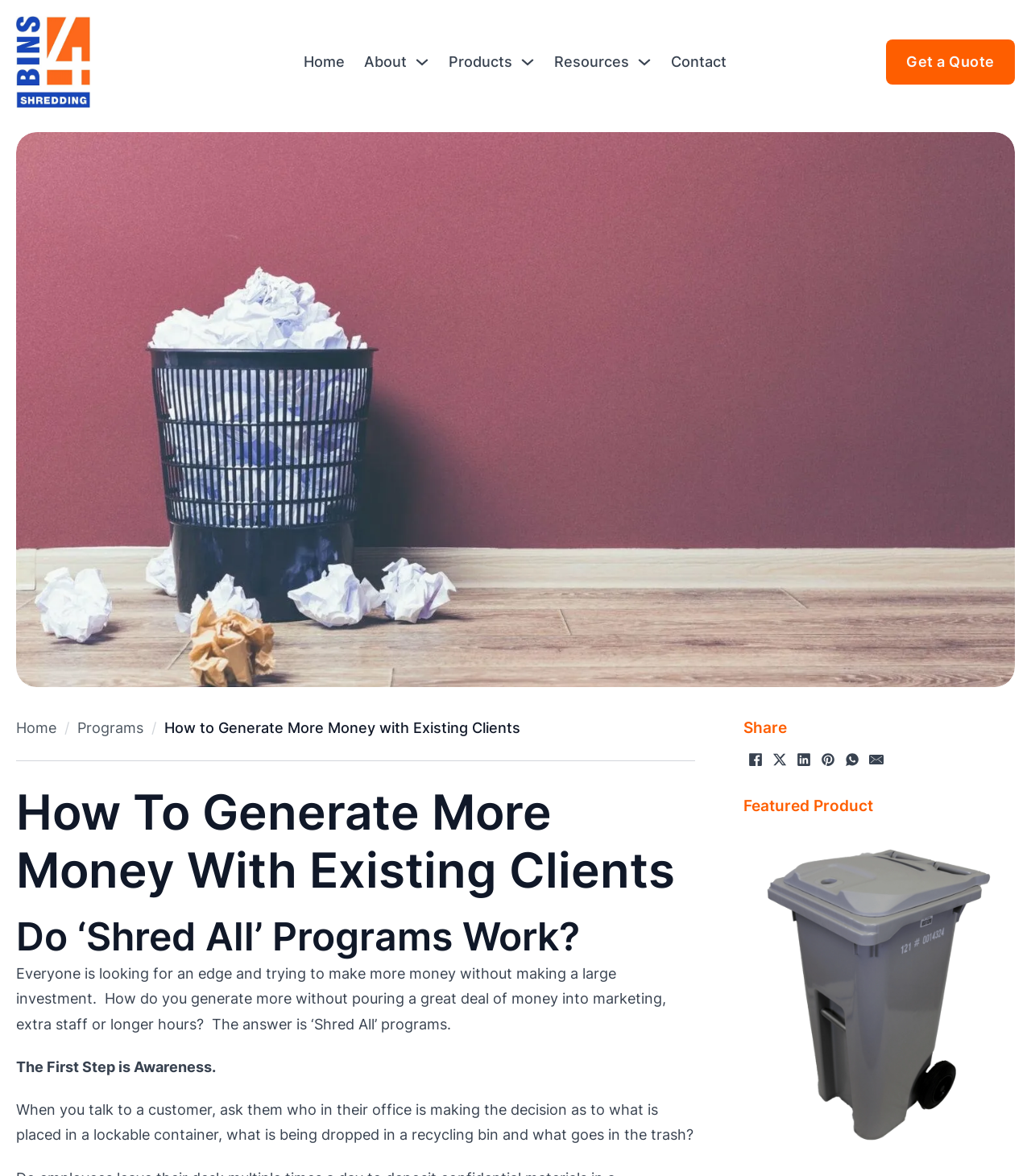Please give a one-word or short phrase response to the following question: 
What is the first step in 'Shred All' programs?

Awareness